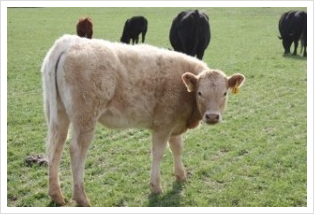Based on the image, please elaborate on the answer to the following question:
Is the calf the largest in the herd?

The caption notes that the calf is 'one of the smallest in the herd', which directly implies that the calf is not the largest in the herd, but rather one of the smaller ones.